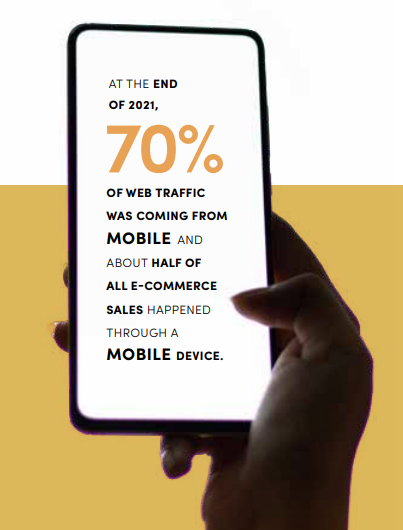What proportion of e-commerce sales were conducted via mobile devices?
Using the picture, provide a one-word or short phrase answer.

Half